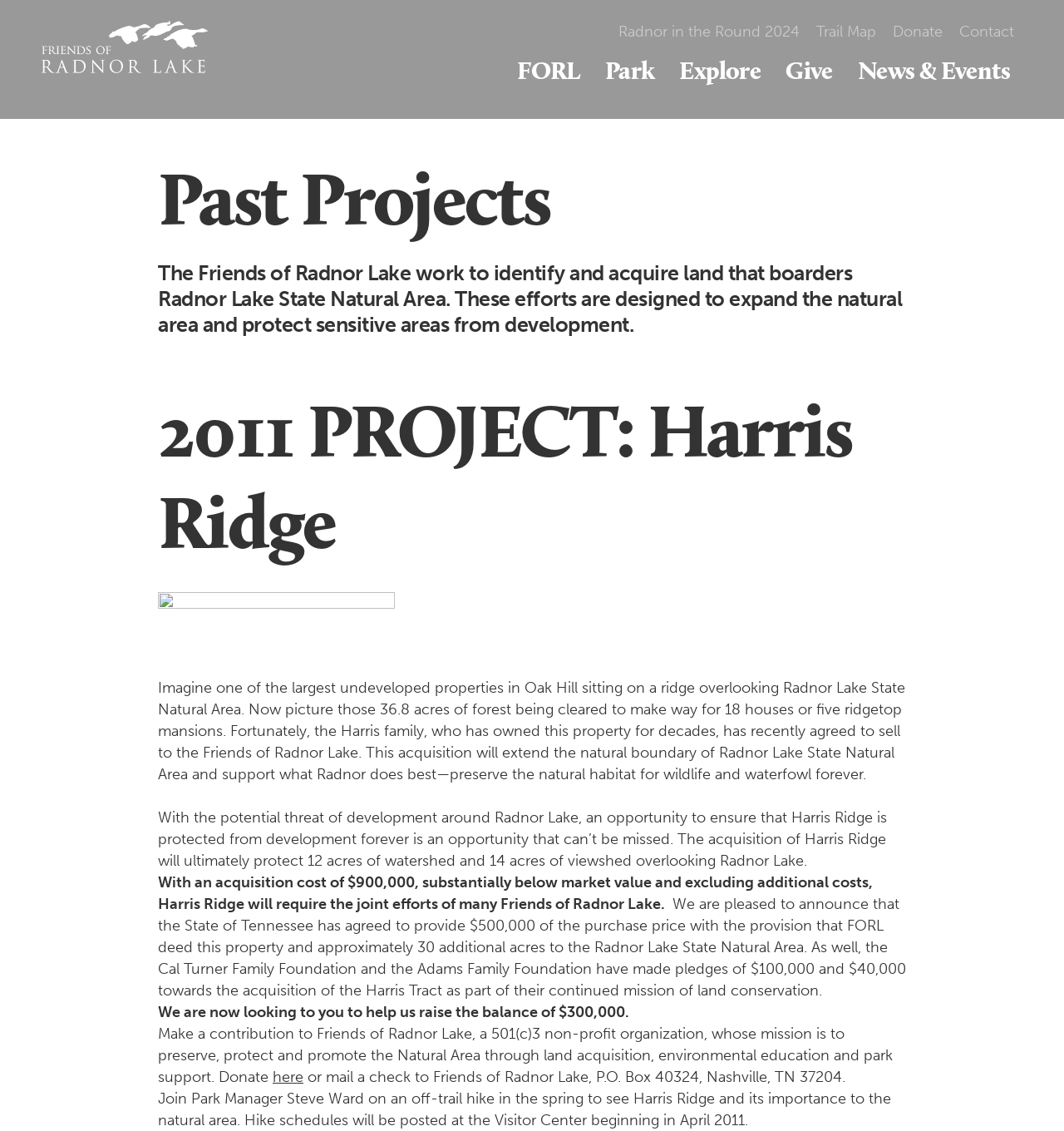Answer the question below with a single word or a brief phrase: 
What is the current goal of the fundraising campaign?

raise $300,000